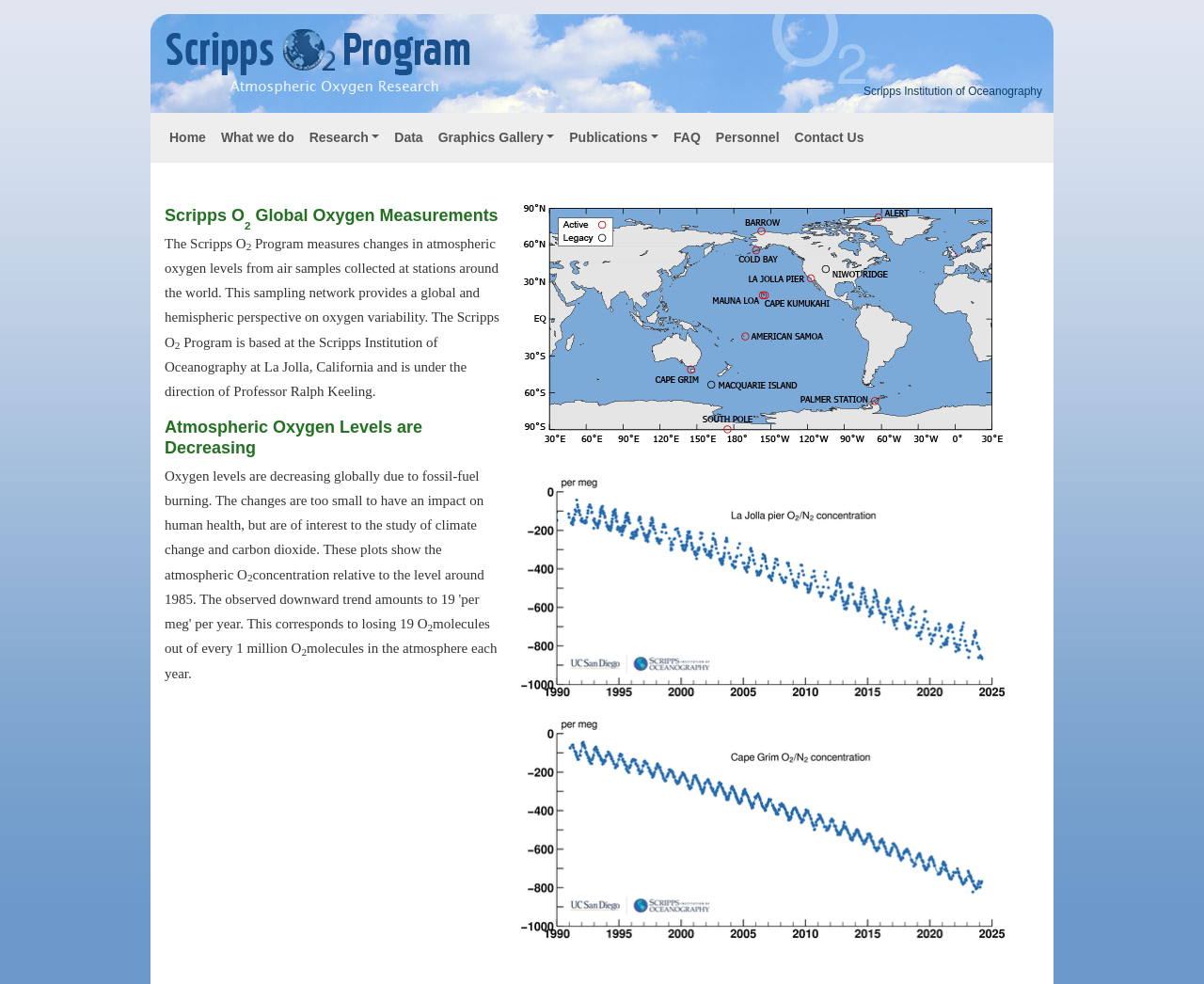What is the name of the institution behind the O2 program?
Please provide a single word or phrase as the answer based on the screenshot.

Scripps Institution of Oceanography